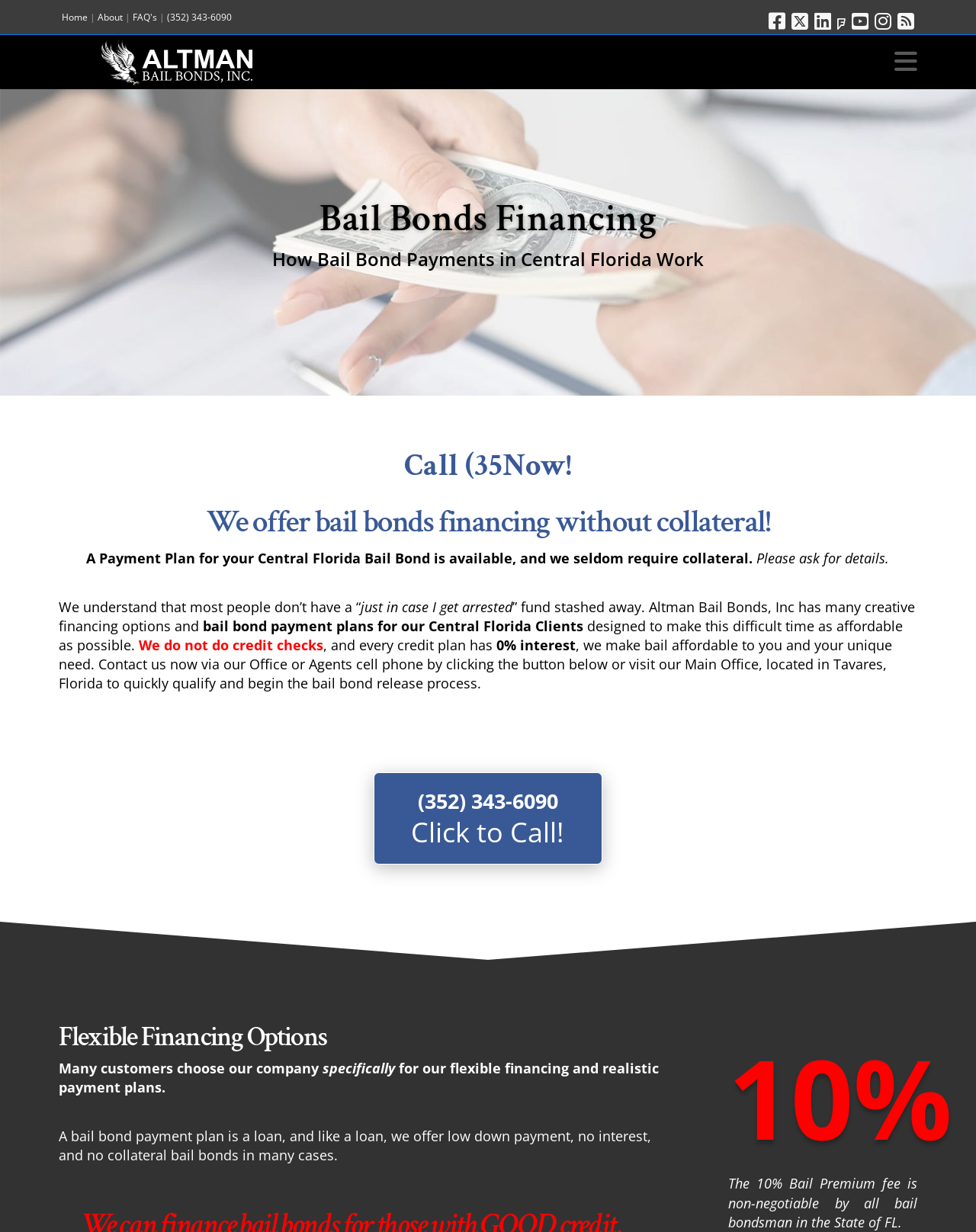Given the element description parent_node: Navigation, predict the bounding box coordinates for the UI element in the webpage screenshot. The format should be (top-left x, top-left y, bottom-right x, bottom-right y), and the values should be between 0 and 1.

[0.06, 0.032, 0.302, 0.069]